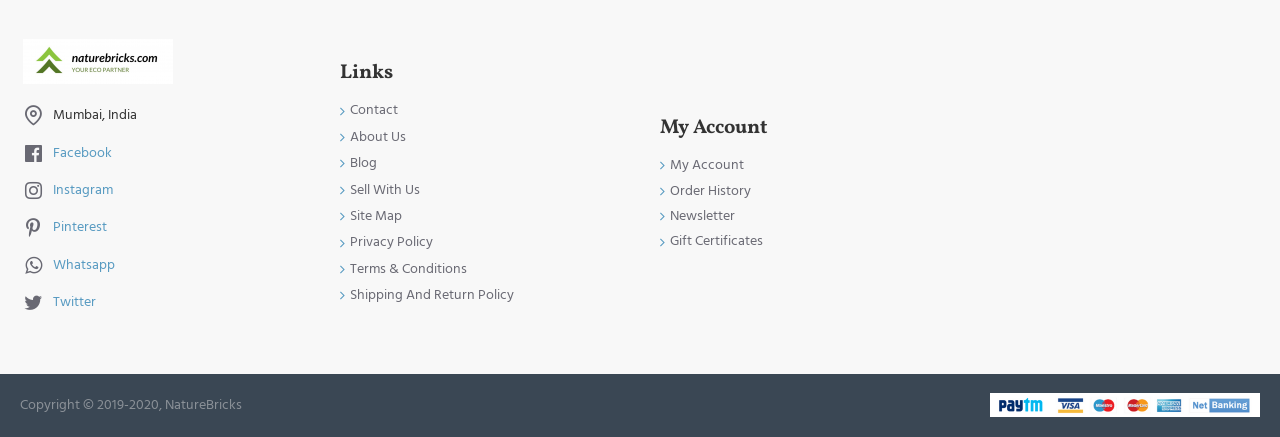Using the given description, provide the bounding box coordinates formatted as (top-left x, top-left y, bottom-right x, bottom-right y), with all values being floating point numbers between 0 and 1. Description: Terms & Conditions

[0.266, 0.59, 0.365, 0.65]